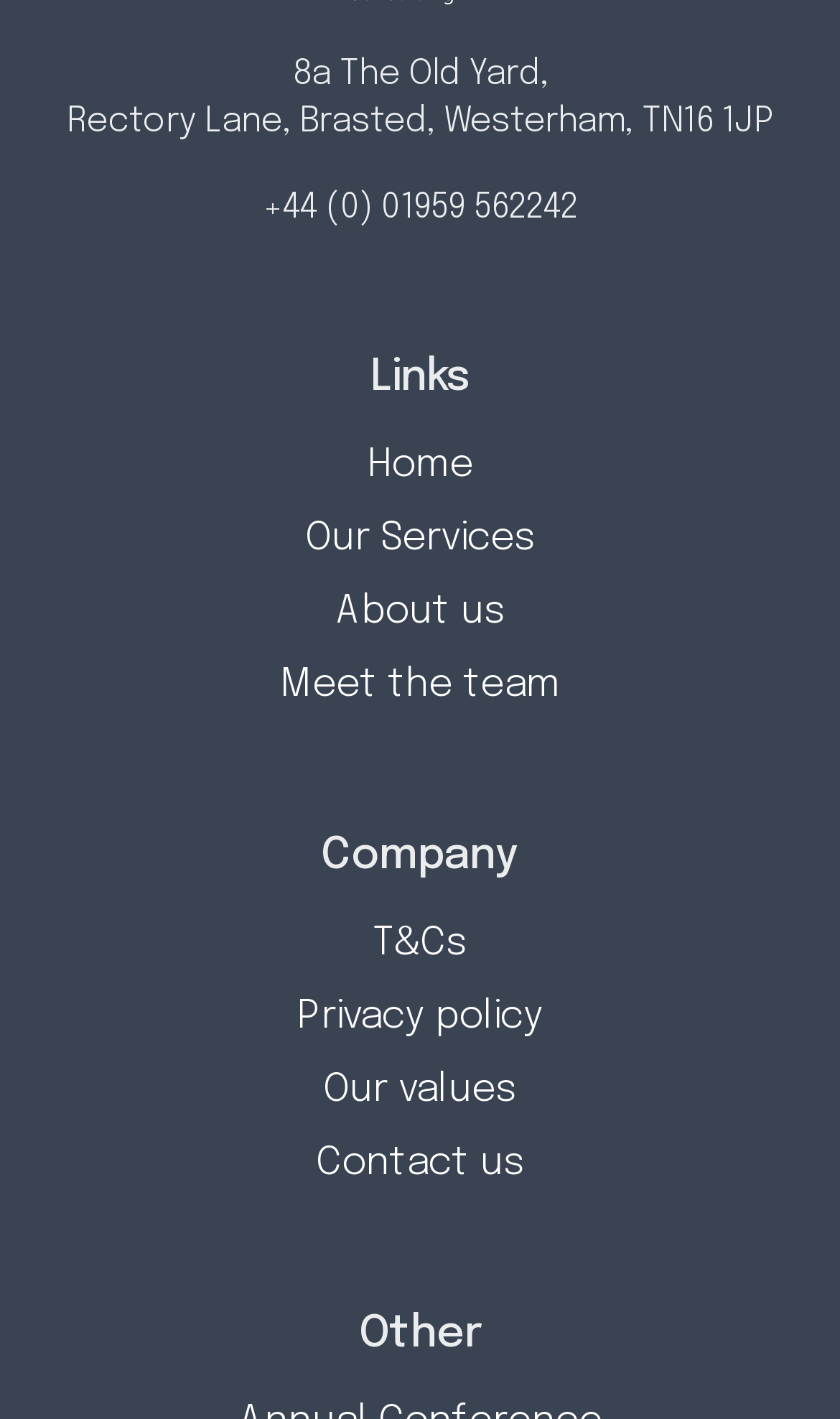Based on the element description, predict the bounding box coordinates (top-left x, top-left y, bottom-right x, bottom-right y) for the UI element in the screenshot: +44 (0) 01959 562242

[0.313, 0.134, 0.687, 0.159]